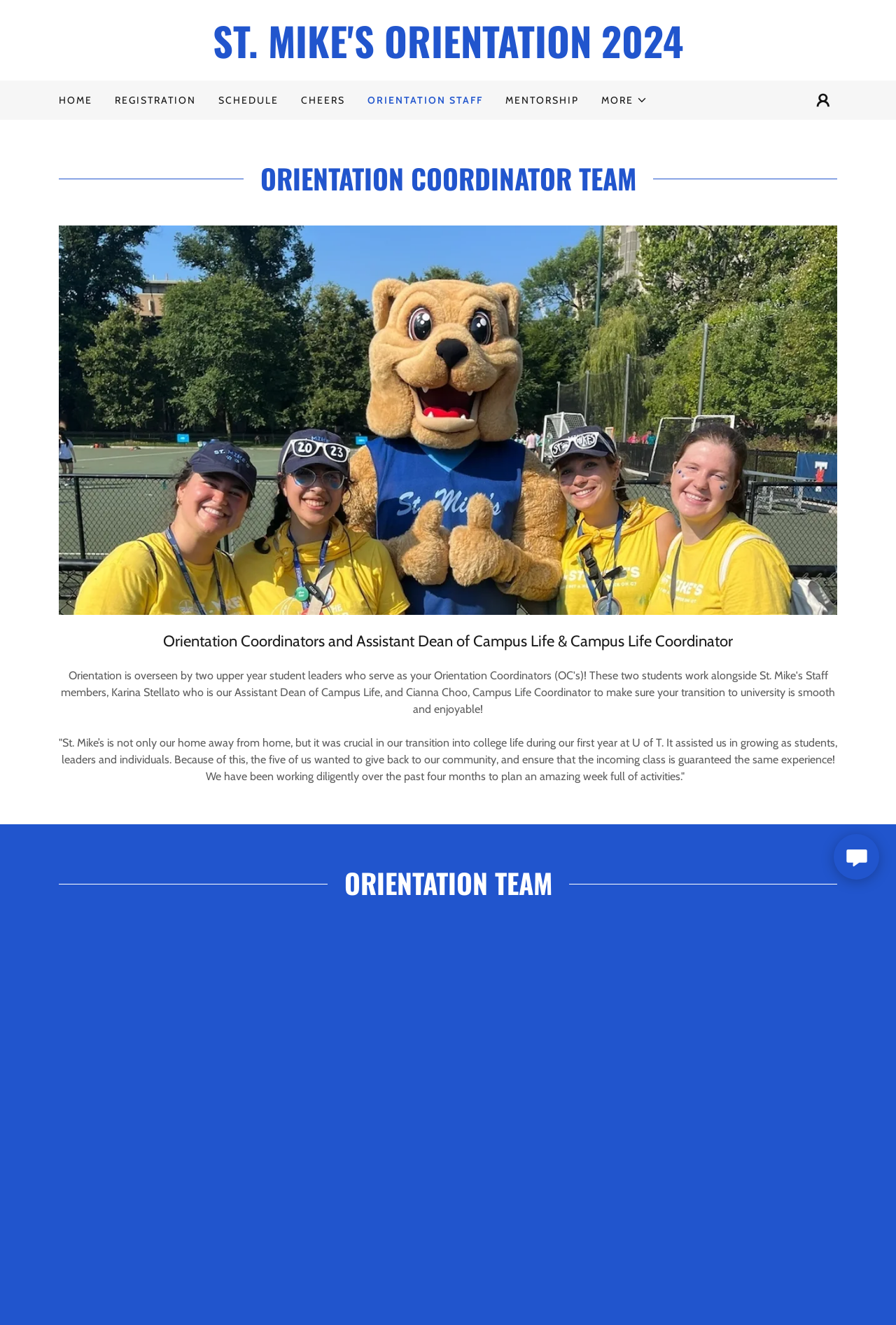Identify the bounding box coordinates of the HTML element based on this description: "Orientation Staff".

[0.41, 0.069, 0.539, 0.082]